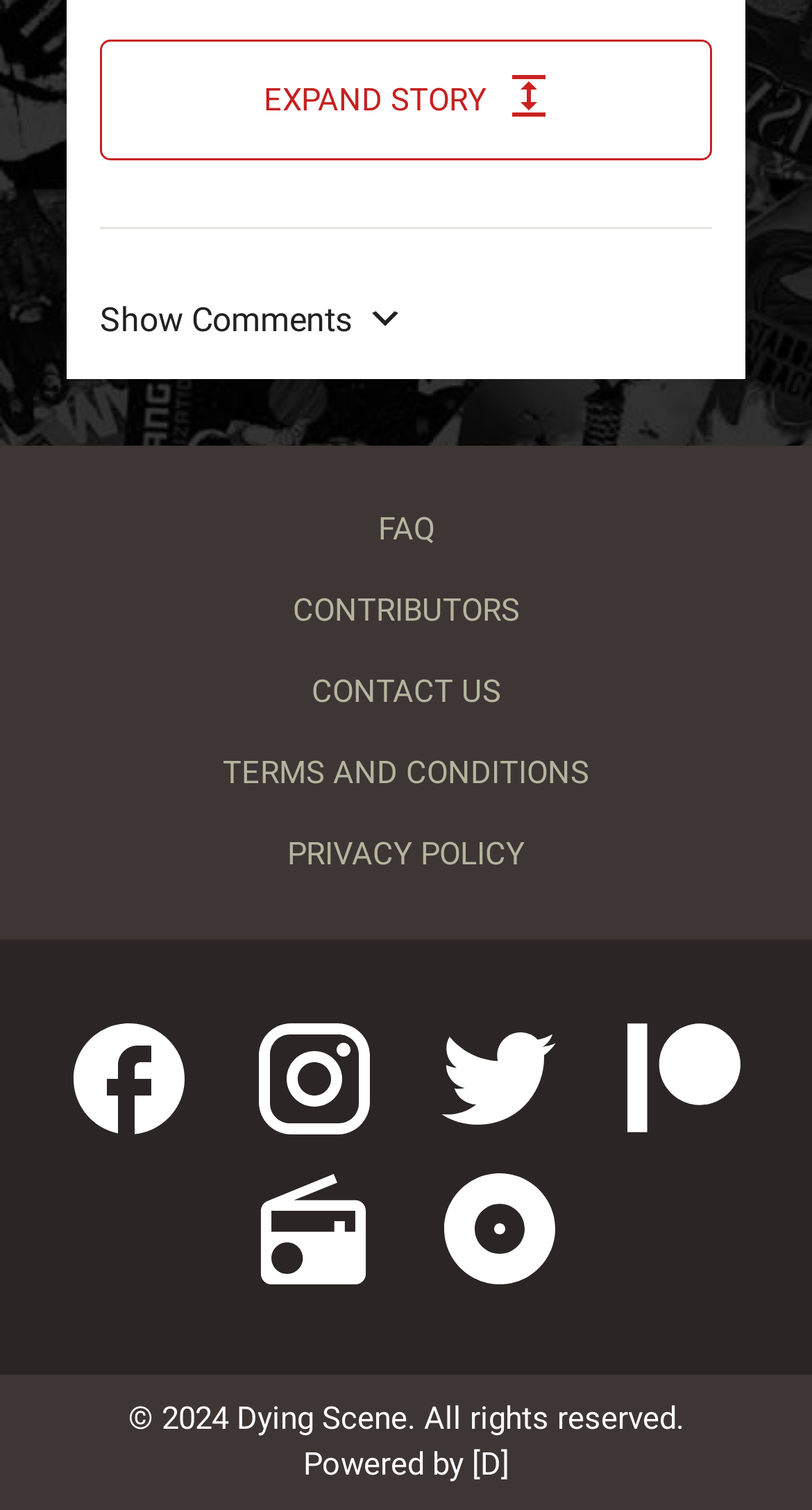Analyze the image and deliver a detailed answer to the question: How many empty links are on the webpage?

I counted the number of empty links on the webpage, which are the four links with no text. Therefore, there are 4 empty links on the webpage.